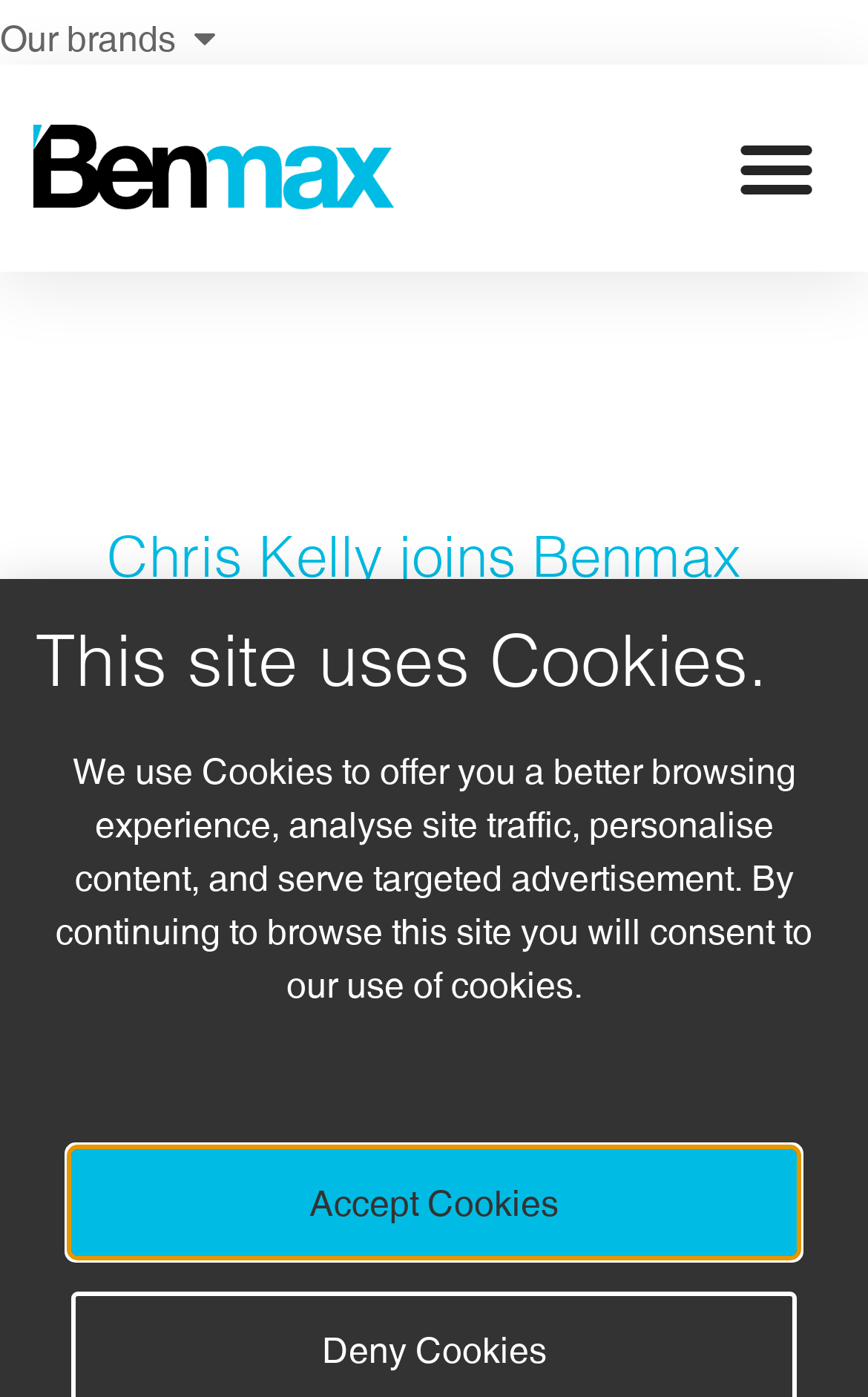Please analyze the image and give a detailed answer to the question:
Is there a link to go back to all news?

The webpage has a link labeled 'Back to all news' which suggests that users can click on it to go back to the news section.